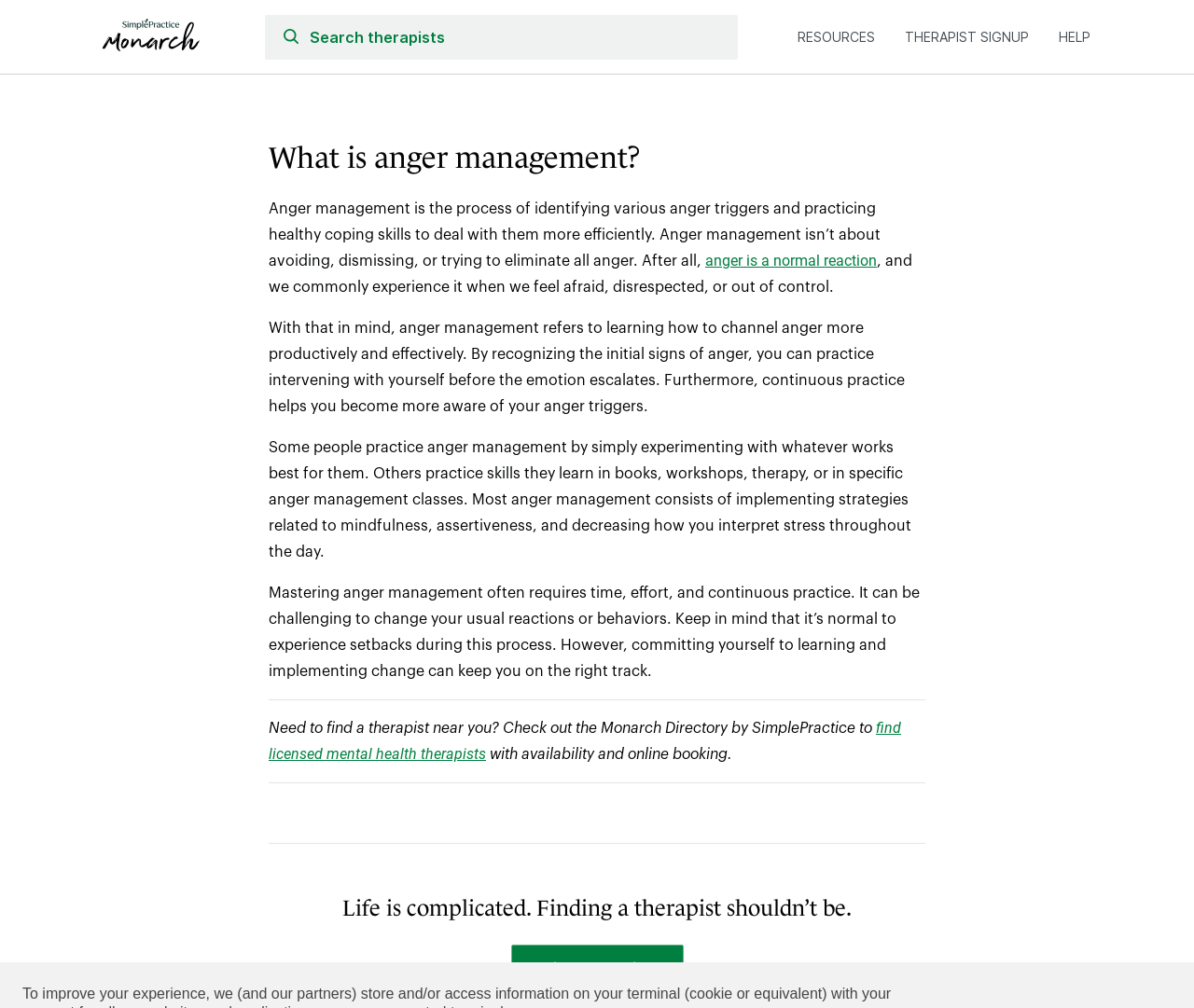What is the purpose of anger management?
Please provide a comprehensive answer based on the contents of the image.

Based on the webpage content, anger management is the process of identifying various anger triggers and practicing healthy coping skills to deal with them more efficiently. This implies that the purpose of anger management is to learn how to channel anger more productively and effectively.